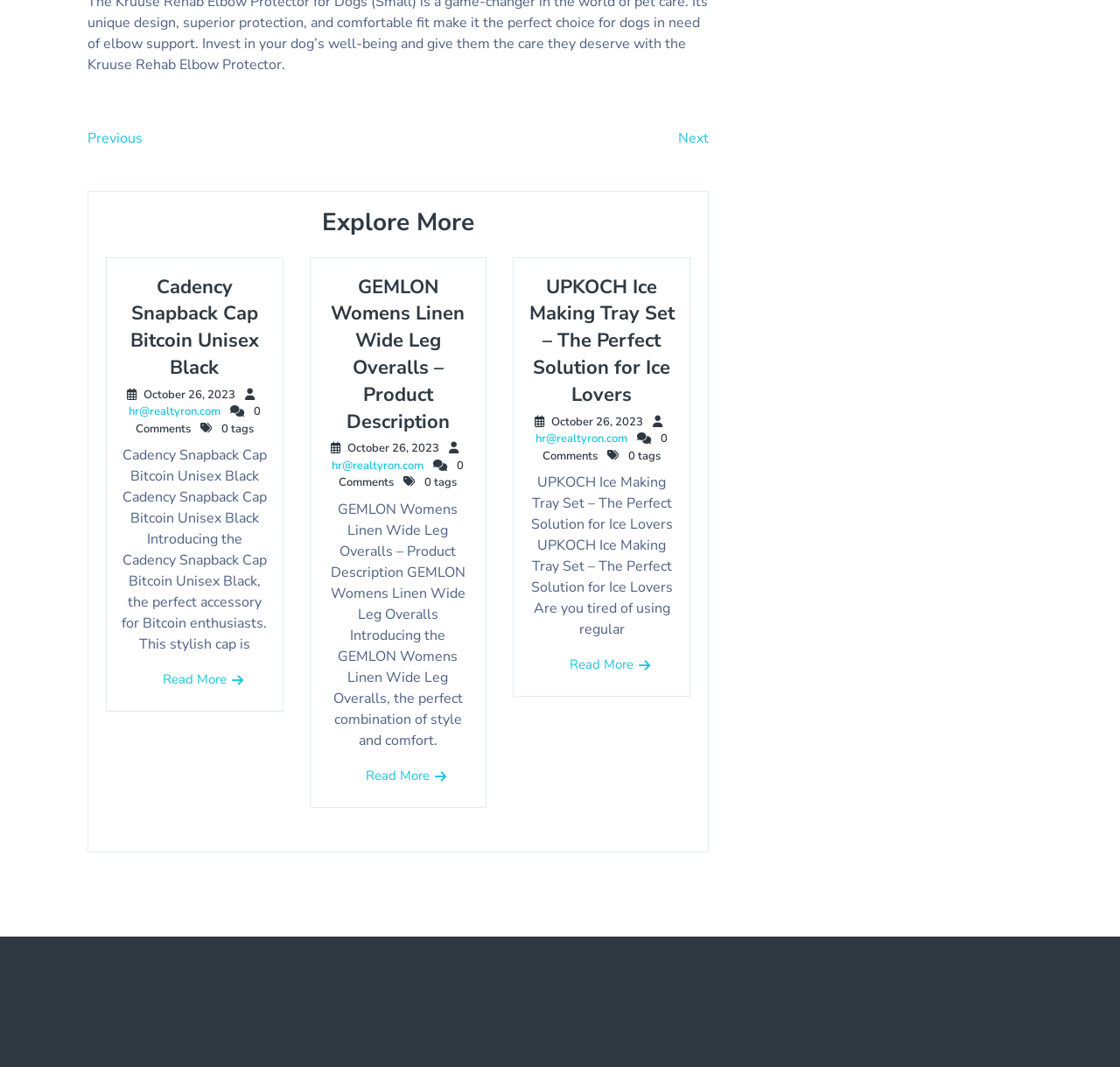Locate the bounding box coordinates of the clickable area needed to fulfill the instruction: "Learn more about UPKOCH Ice Making Tray Set".

[0.509, 0.614, 0.566, 0.632]